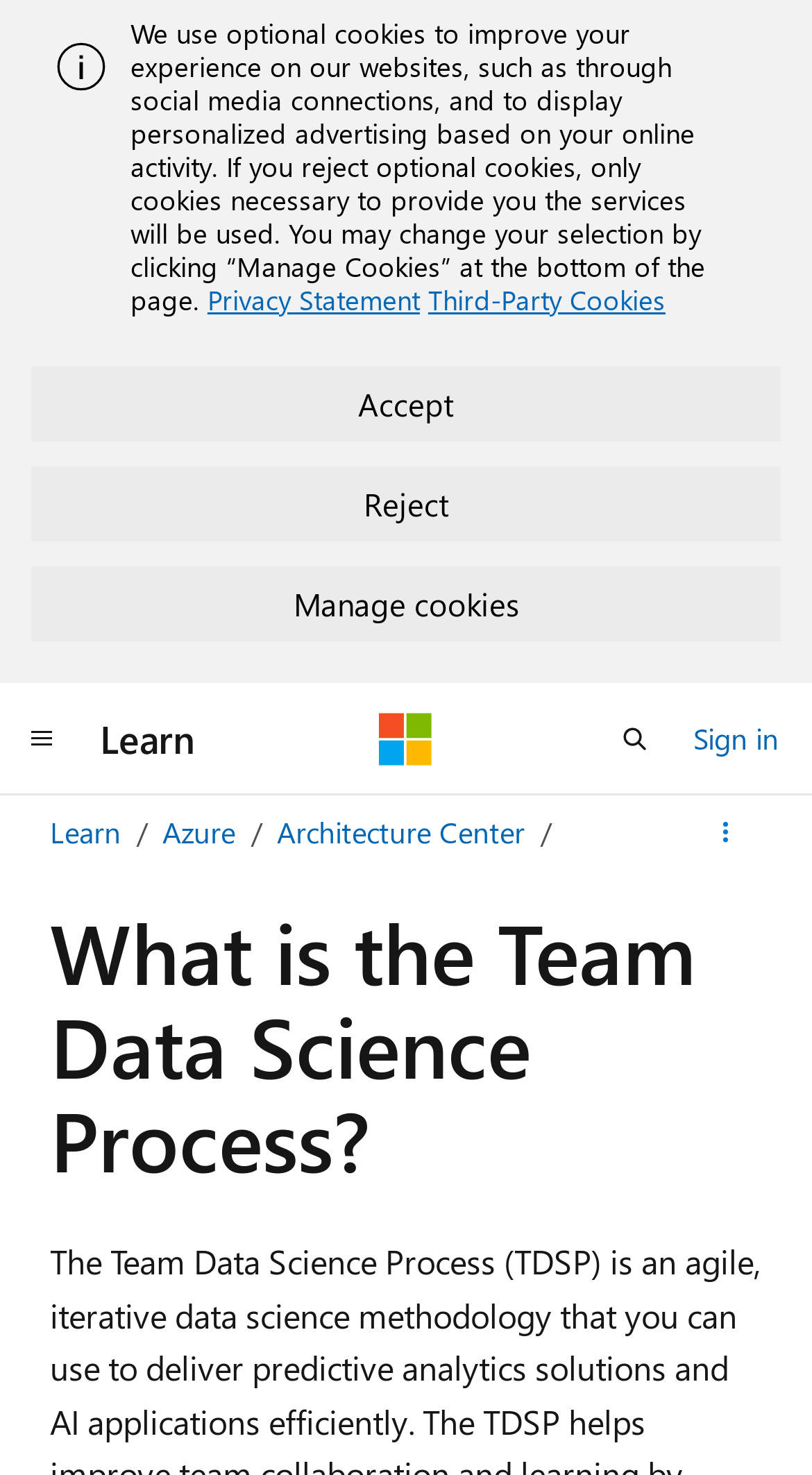Determine the bounding box for the described HTML element: "aria-label="Global navigation" title="Global navigation"". Ensure the coordinates are four float numbers between 0 and 1 in the format [left, top, right, bottom].

[0.0, 0.475, 0.103, 0.526]